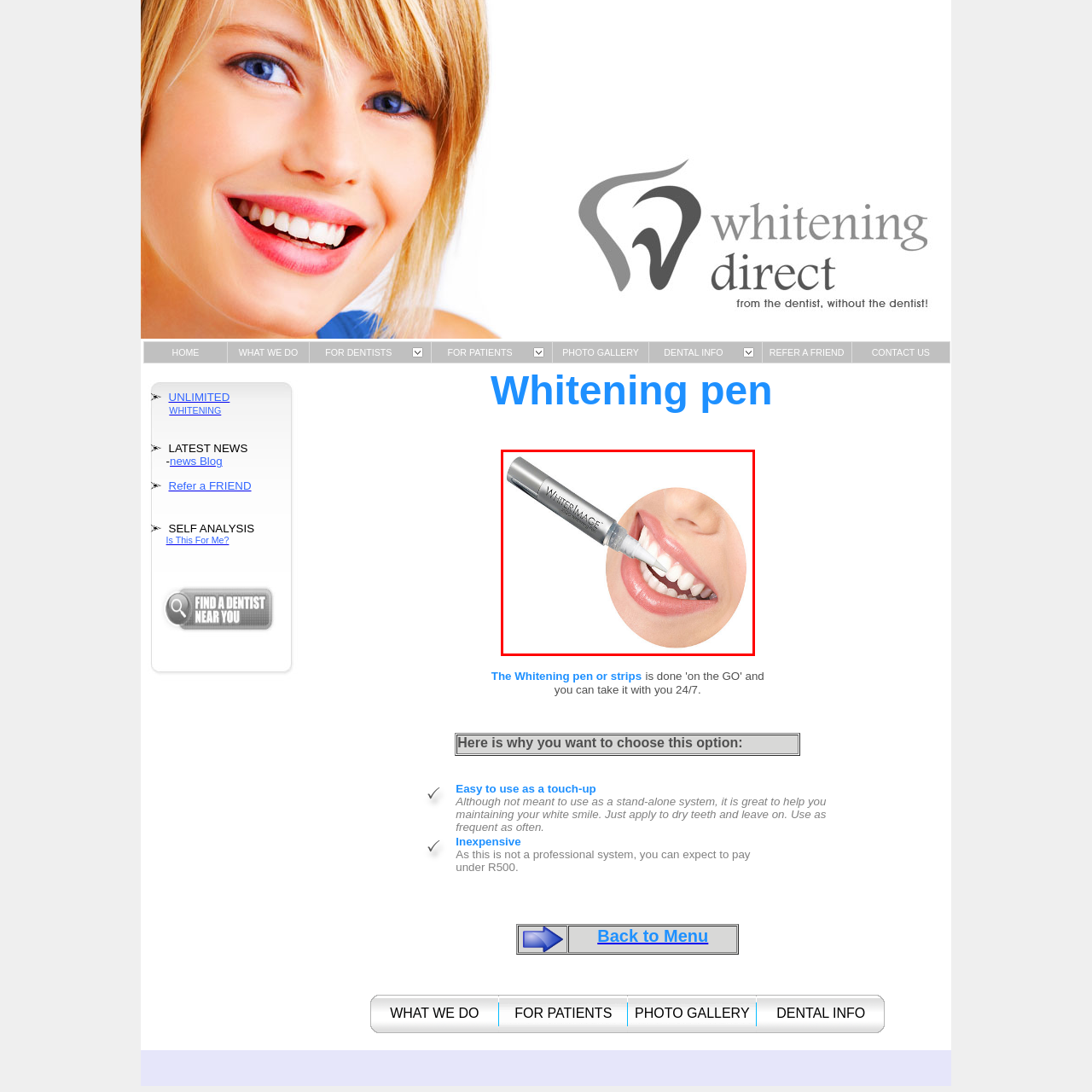What is the color of the teeth in the background?
Observe the image inside the red bounding box carefully and formulate a detailed answer based on what you can infer from the visual content.

The color of the teeth in the background can be determined by observing the close-up of the person's smile, which highlights the teeth's whiteness and shine.